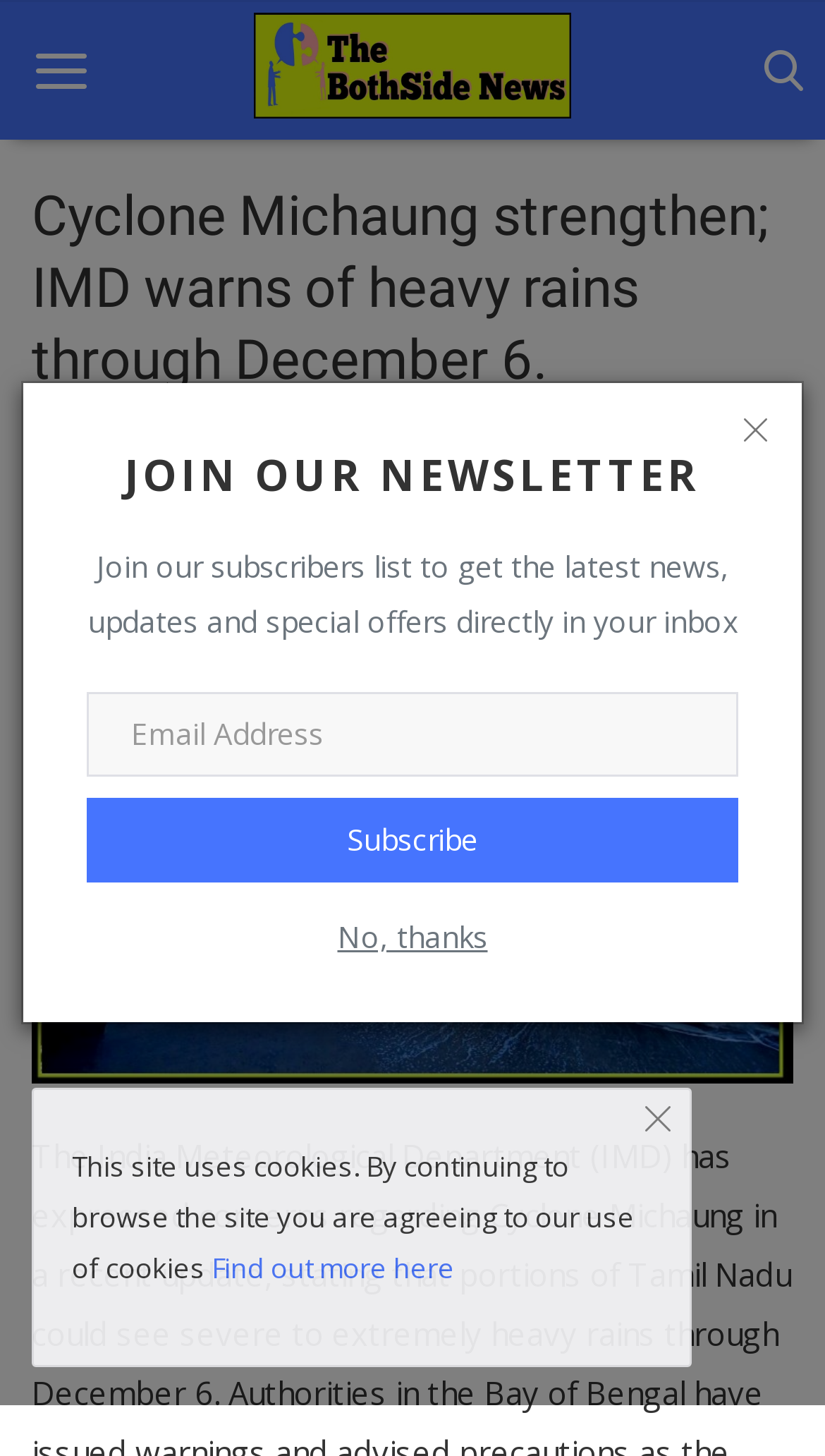Identify and provide the text content of the webpage's primary headline.

Cyclone Michaung strengthen; IMD warns of heavy rains through December 6.